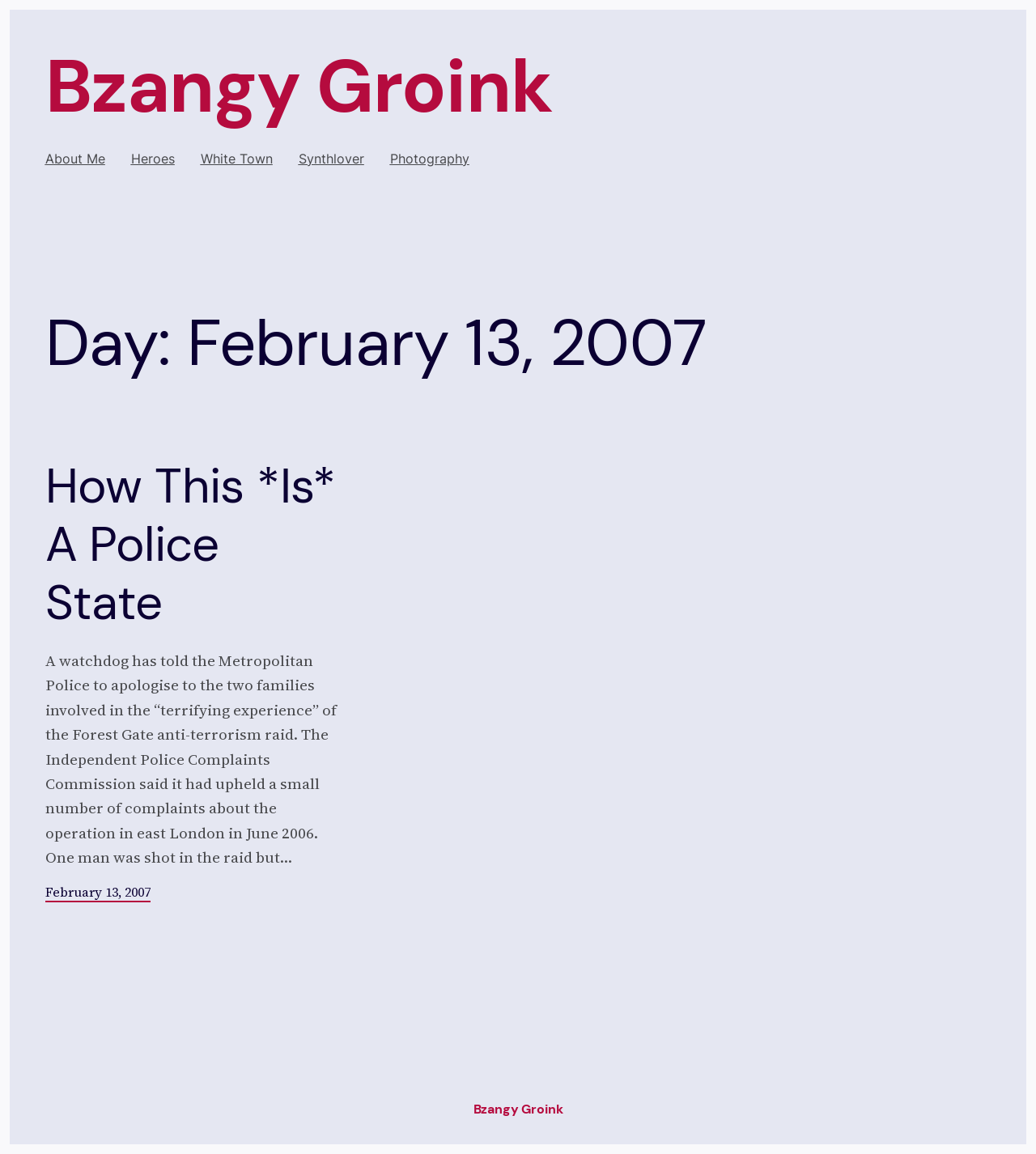Locate the bounding box for the described UI element: "February 13, 2007". Ensure the coordinates are four float numbers between 0 and 1, formatted as [left, top, right, bottom].

[0.043, 0.765, 0.145, 0.782]